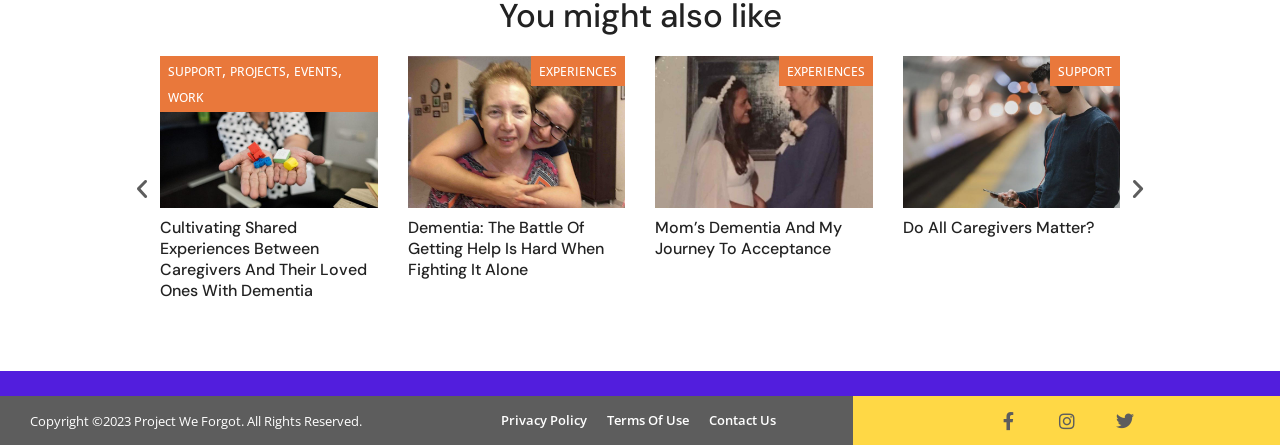How many articles are displayed on this webpage?
Answer briefly with a single word or phrase based on the image.

4